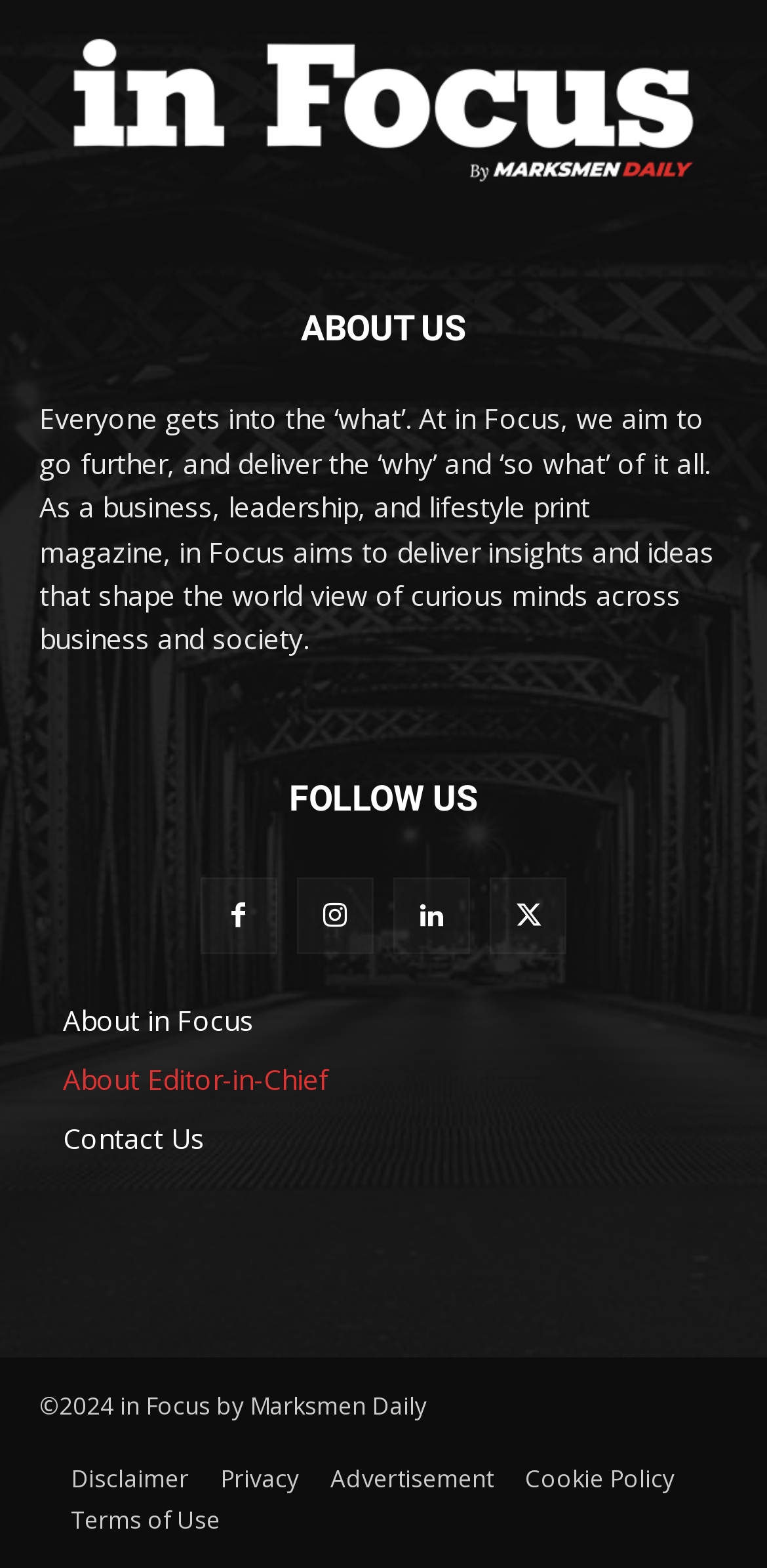Using the given element description, provide the bounding box coordinates (top-left x, top-left y, bottom-right x, bottom-right y) for the corresponding UI element in the screenshot: parent_node: Search for: value="Search"

None